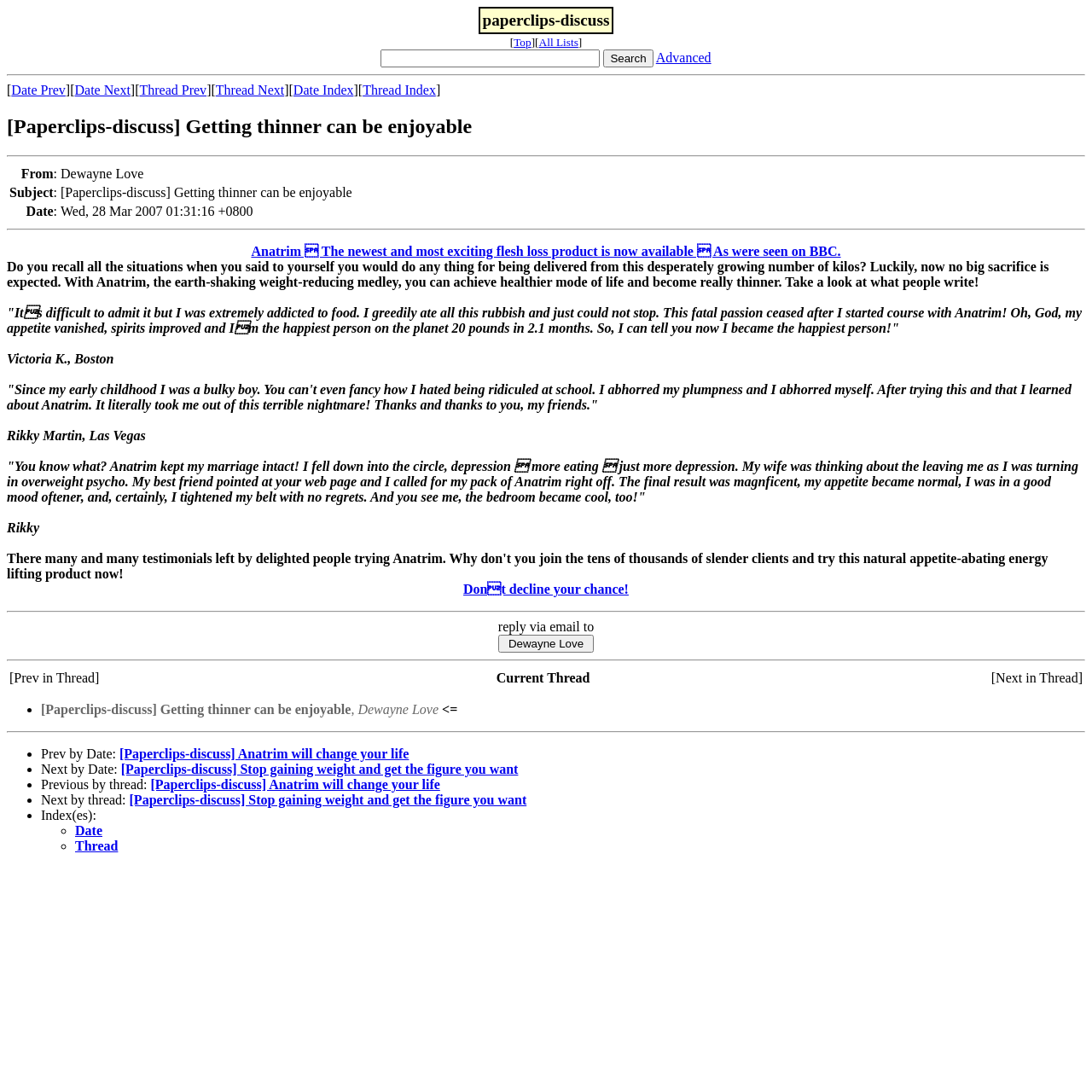Please provide a comprehensive answer to the question below using the information from the image: What is the name of the product discussed in the webpage?

The webpage discusses a product called Anatrim, which is a weight-reducing medley. This information can be obtained from the text content of the webpage, specifically from the sentences 'With Anatrim, the earth-shaking weight-reducing medley, you can achieve healthier mode of life and become really thinner.' and 'It literally took me out of this terrible nightmare! Thanks and thanks to you, my friends, Anatrim kept my marriage intact!'.